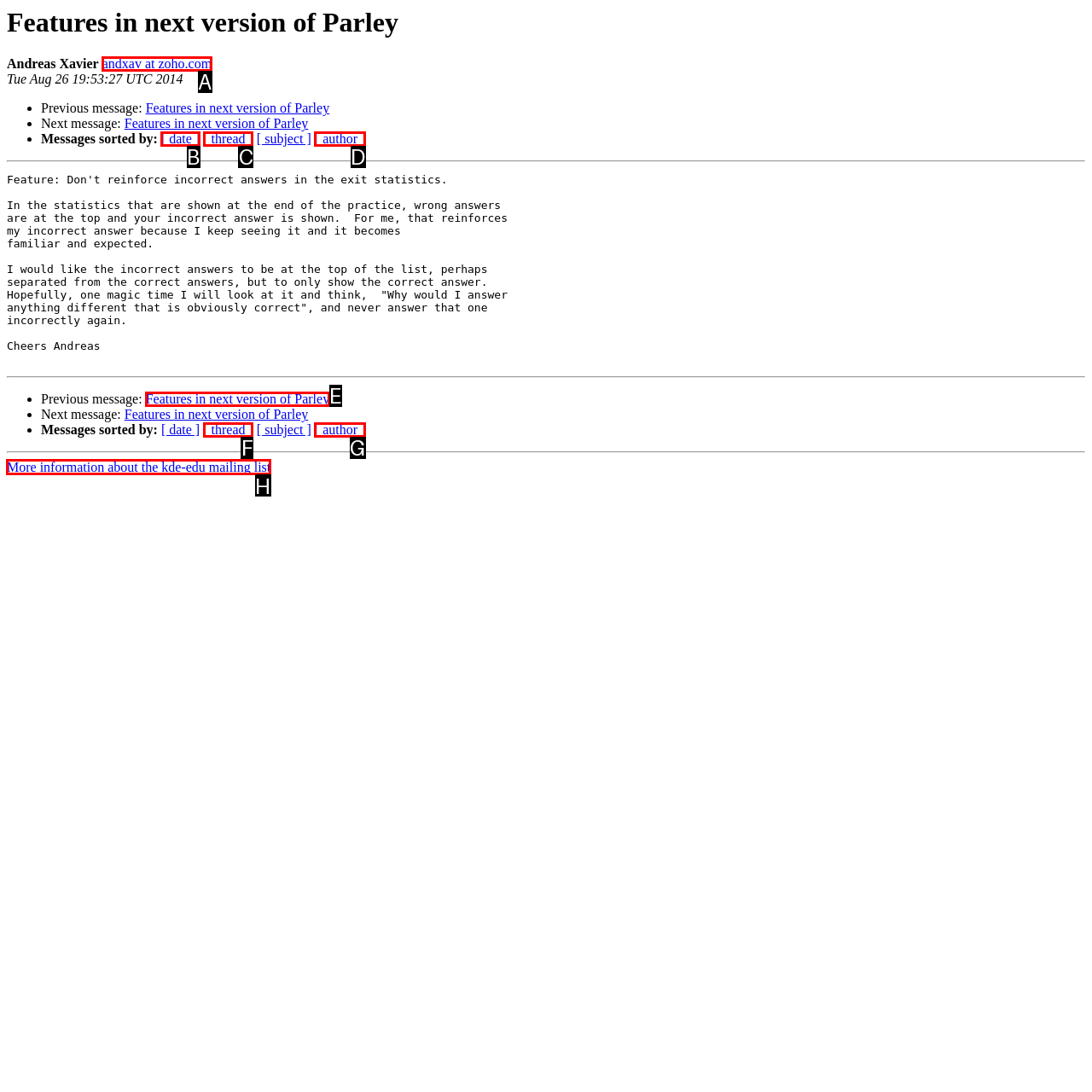Indicate the UI element to click to perform the task: Get more information about the kde-edu mailing list. Reply with the letter corresponding to the chosen element.

H